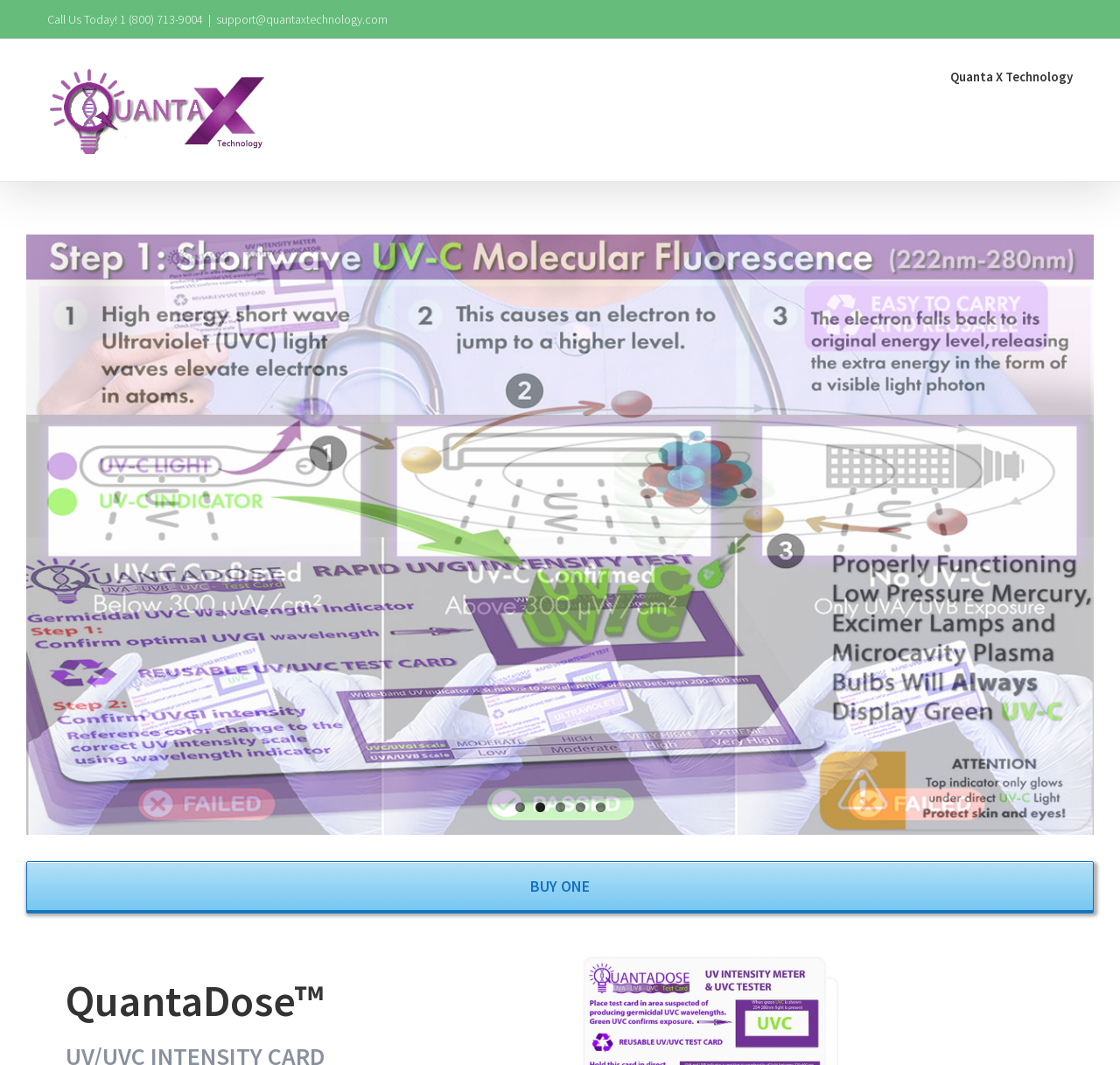Using the provided description: "Quanta X Technology", find the bounding box coordinates of the corresponding UI element. The output should be four float numbers between 0 and 1, in the format [left, top, right, bottom].

[0.425, 0.876, 0.534, 0.893]